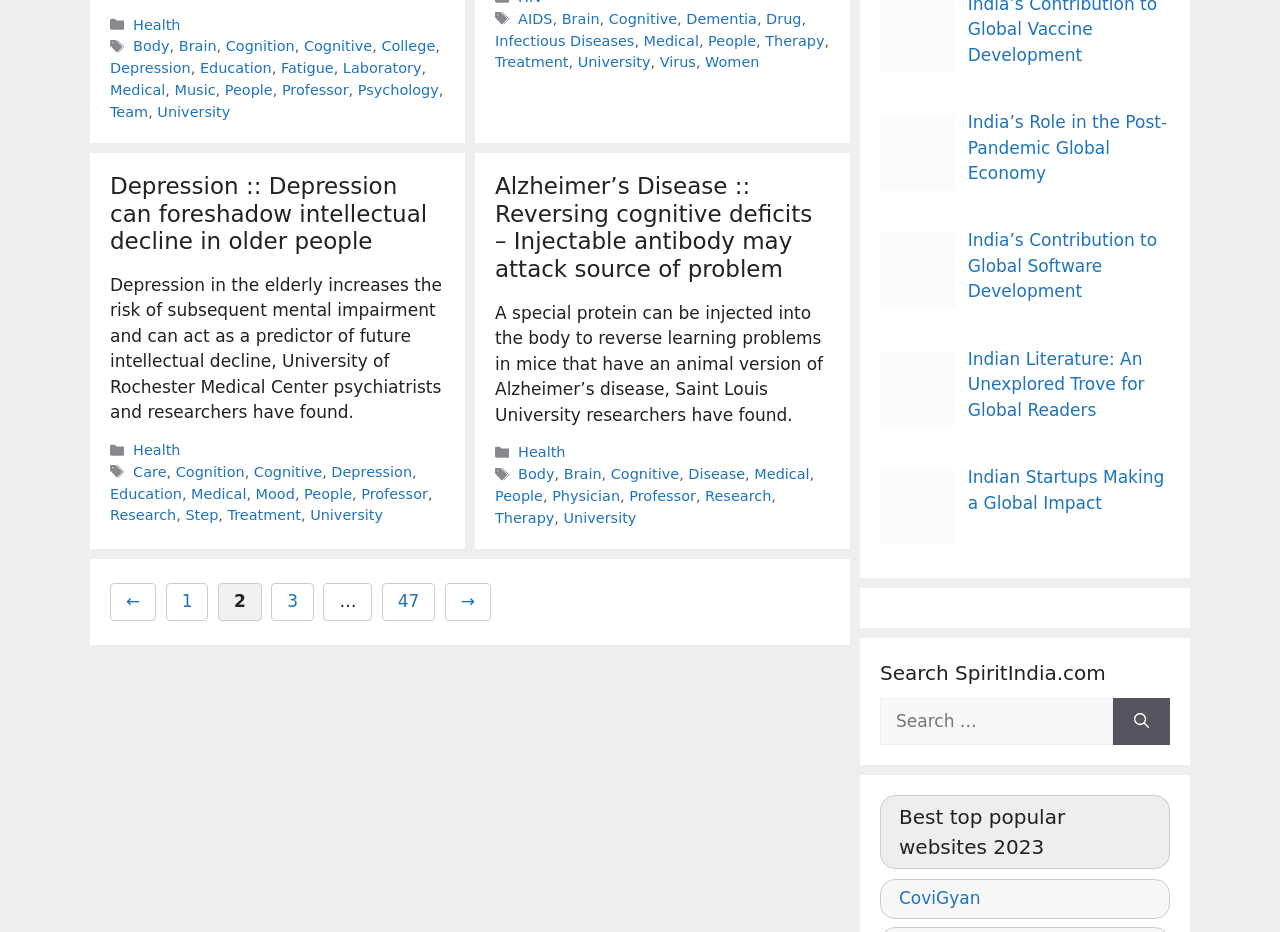Identify the bounding box coordinates of the region that should be clicked to execute the following instruction: "View the 'Alzheimer’s Disease' article".

[0.387, 0.186, 0.635, 0.303]